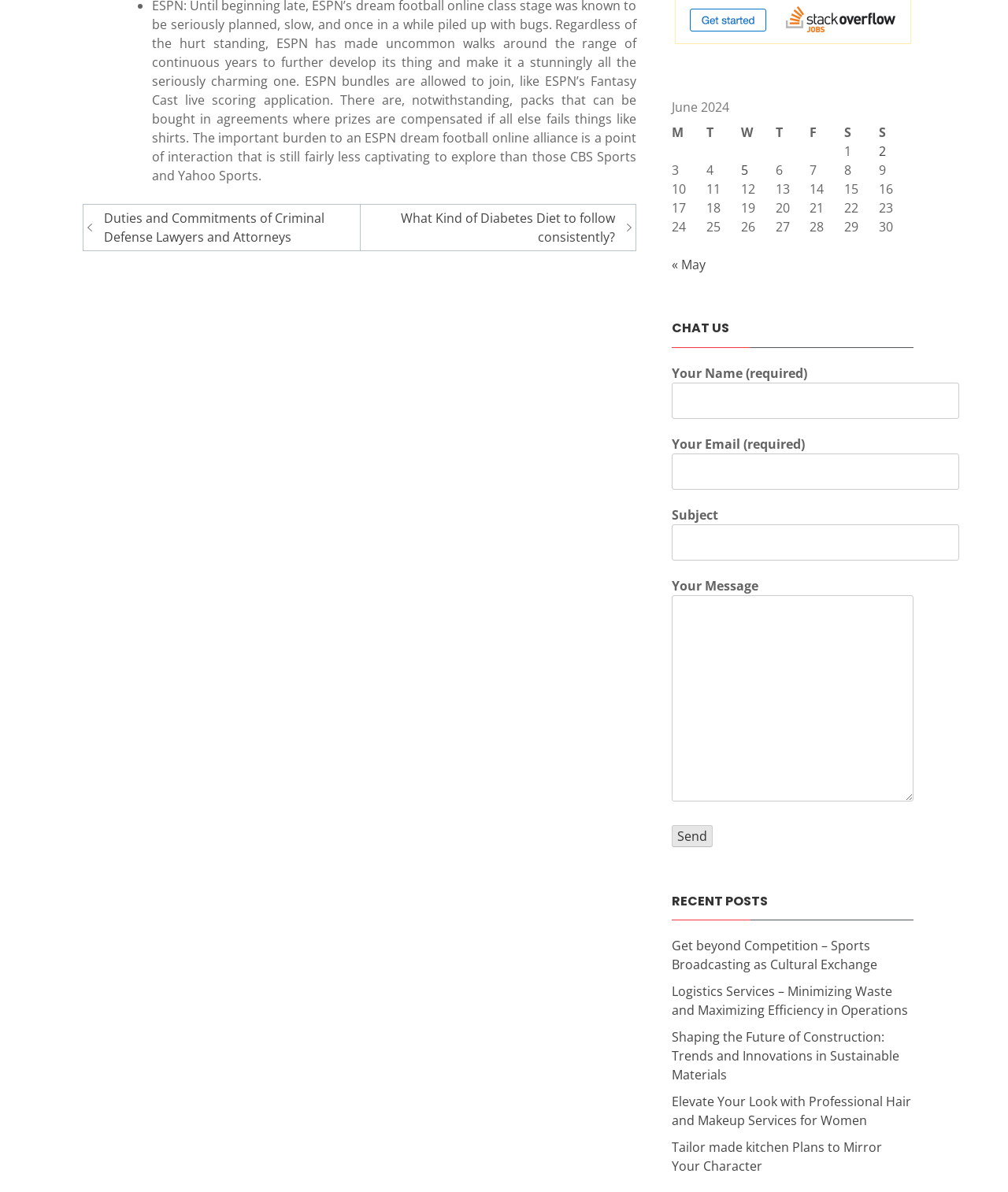Given the element description "name="your-subject"" in the screenshot, predict the bounding box coordinates of that UI element.

[0.667, 0.388, 0.952, 0.419]